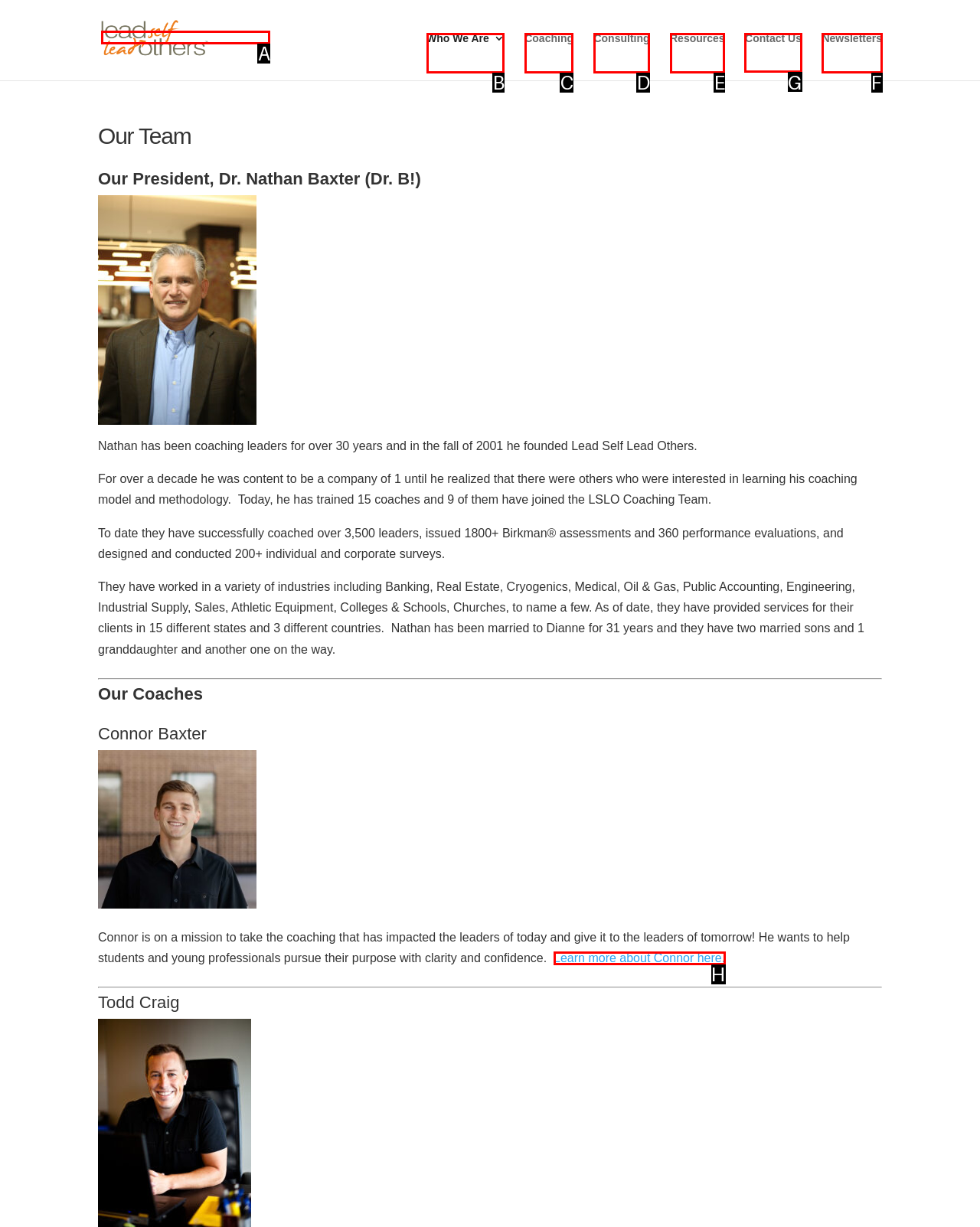Please indicate which HTML element should be clicked to fulfill the following task: Contact Us. Provide the letter of the selected option.

G